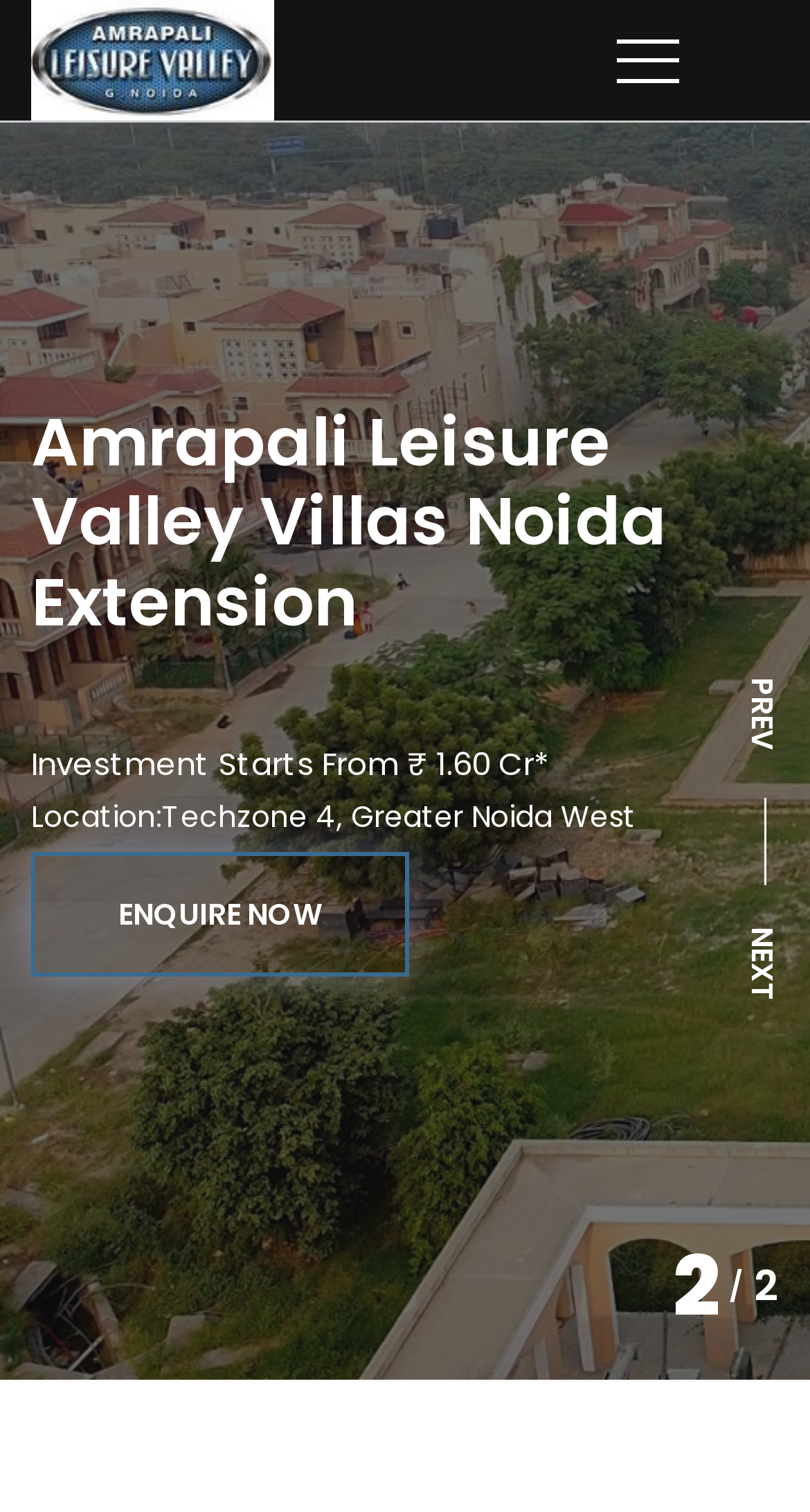How many types of floor plans are offered?
Based on the screenshot, answer the question with a single word or phrase.

3